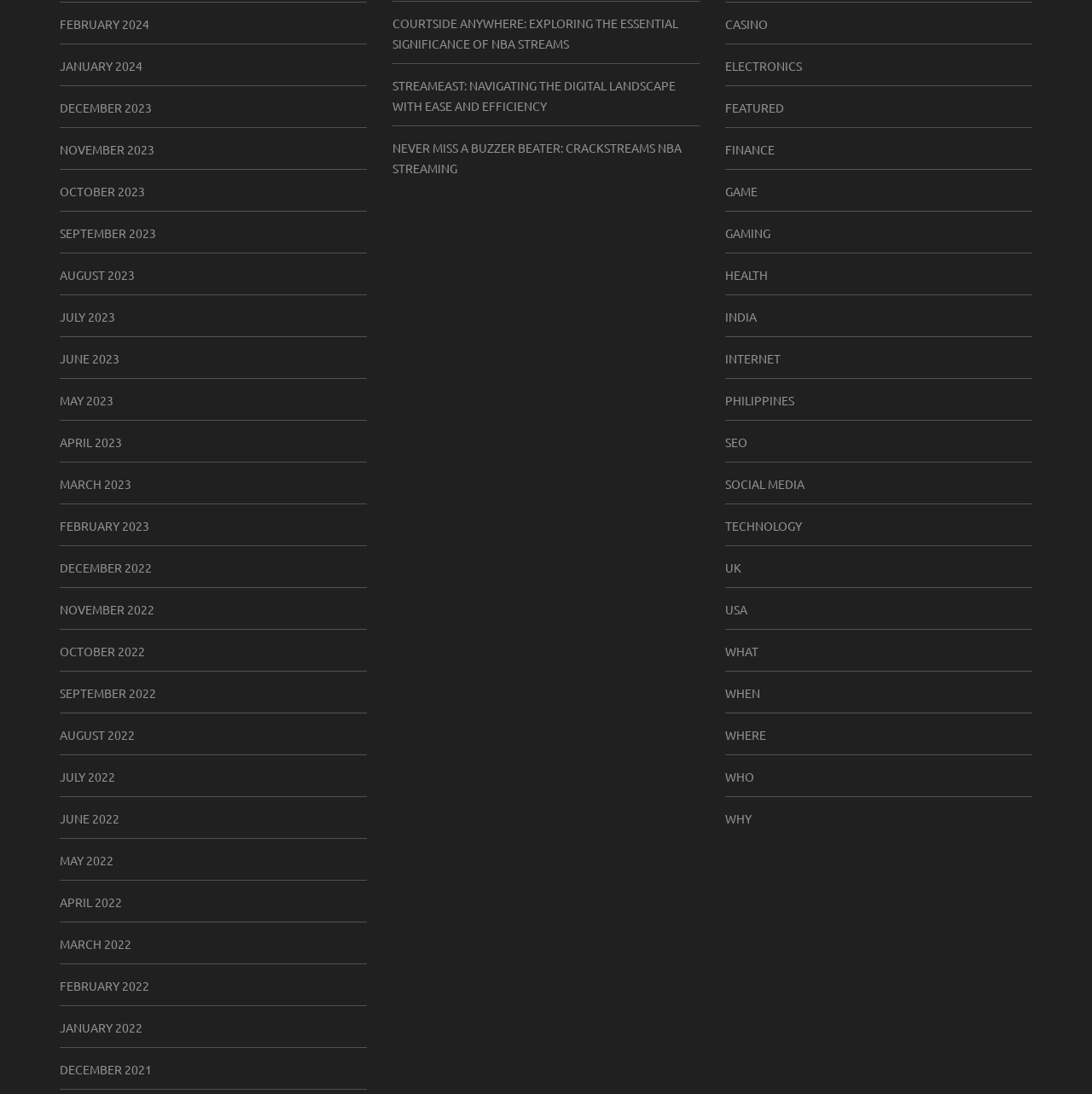Find the bounding box of the element with the following description: "INDIA". The coordinates must be four float numbers between 0 and 1, formatted as [left, top, right, bottom].

[0.664, 0.28, 0.693, 0.299]